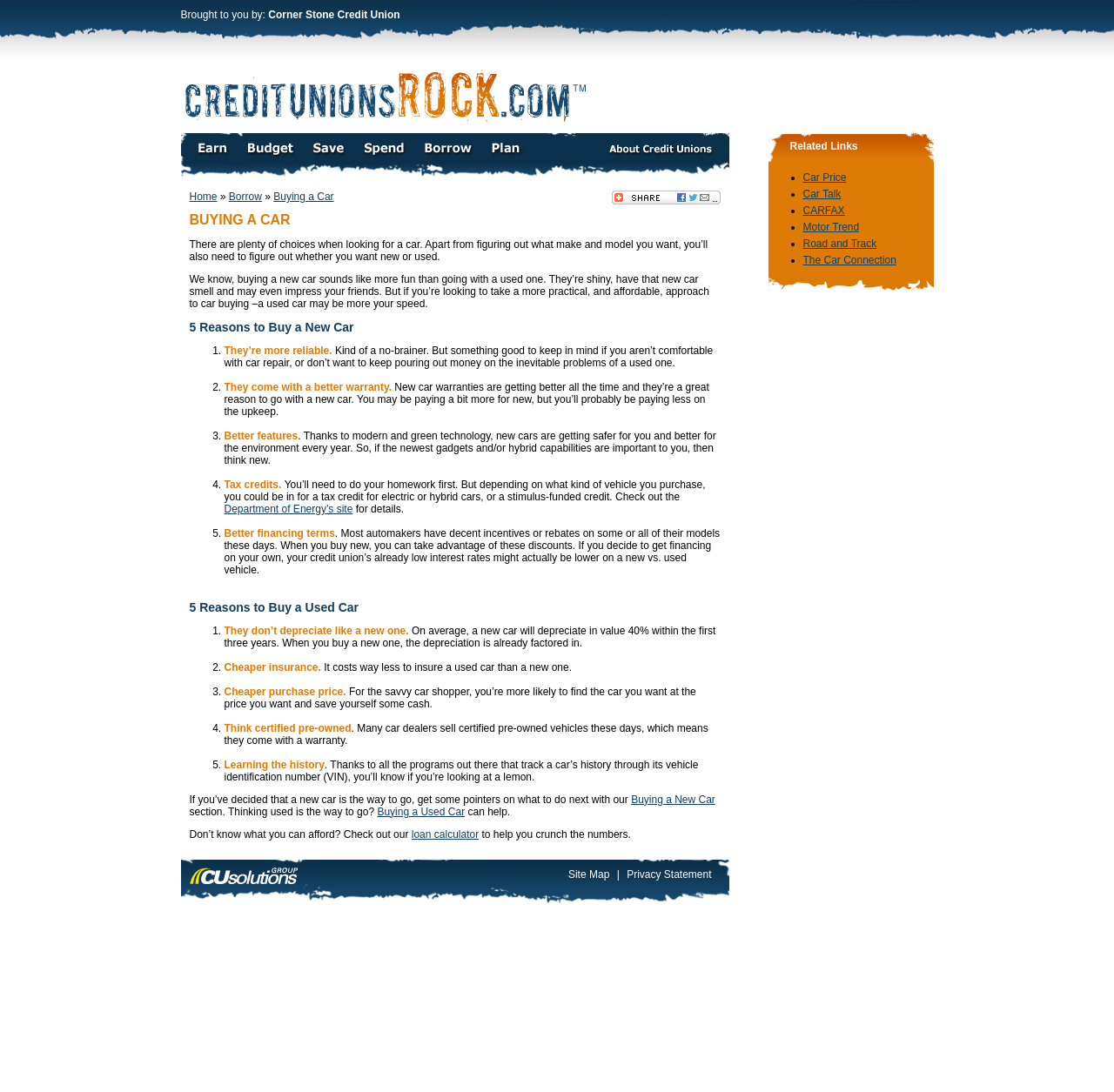Please identify the bounding box coordinates of the clickable element to fulfill the following instruction: "Click 'Car Price'". The coordinates should be four float numbers between 0 and 1, i.e., [left, top, right, bottom].

[0.721, 0.157, 0.76, 0.168]